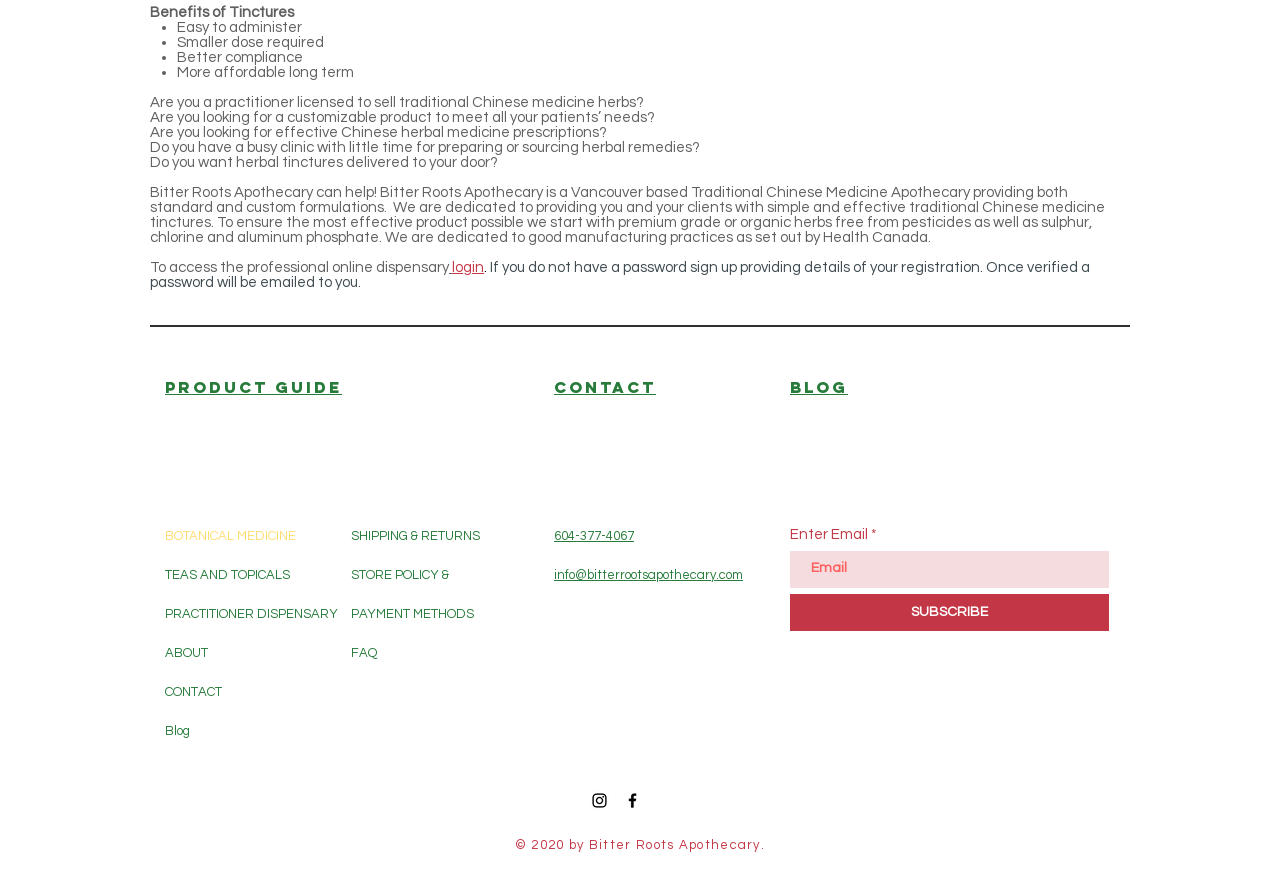Identify the bounding box coordinates for the UI element described as follows: "STORE POLICY & PAYMENT METHODS". Ensure the coordinates are four float numbers between 0 and 1, formatted as [left, top, right, bottom].

[0.274, 0.653, 0.37, 0.714]